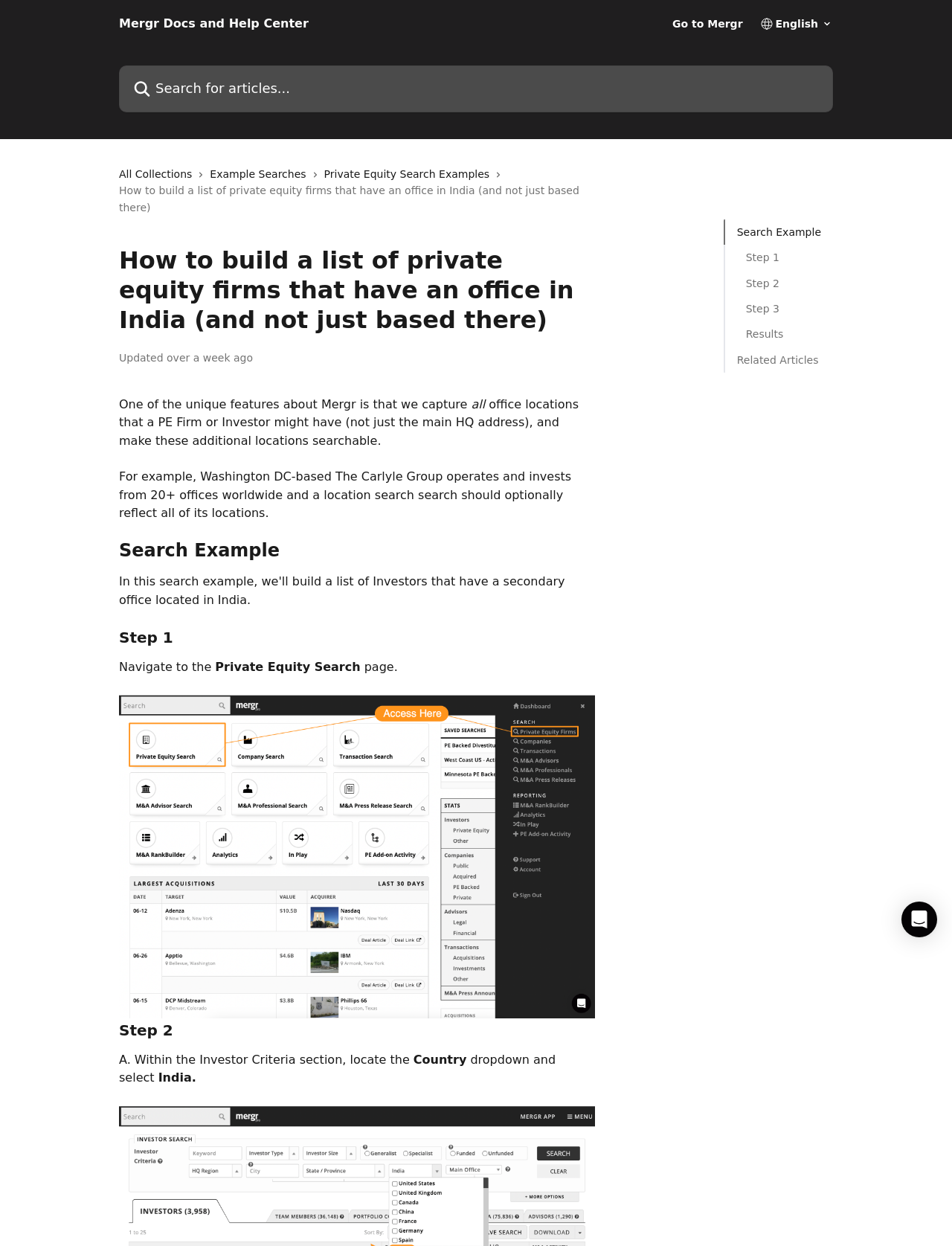Refer to the image and provide a thorough answer to this question:
What is the next step after navigating to the Private Equity Search page?

According to the Step 1 and Step 2 sections on the webpage, after navigating to the Private Equity Search page, the next step is to select the country, specifically India, in the Investor Criteria section.